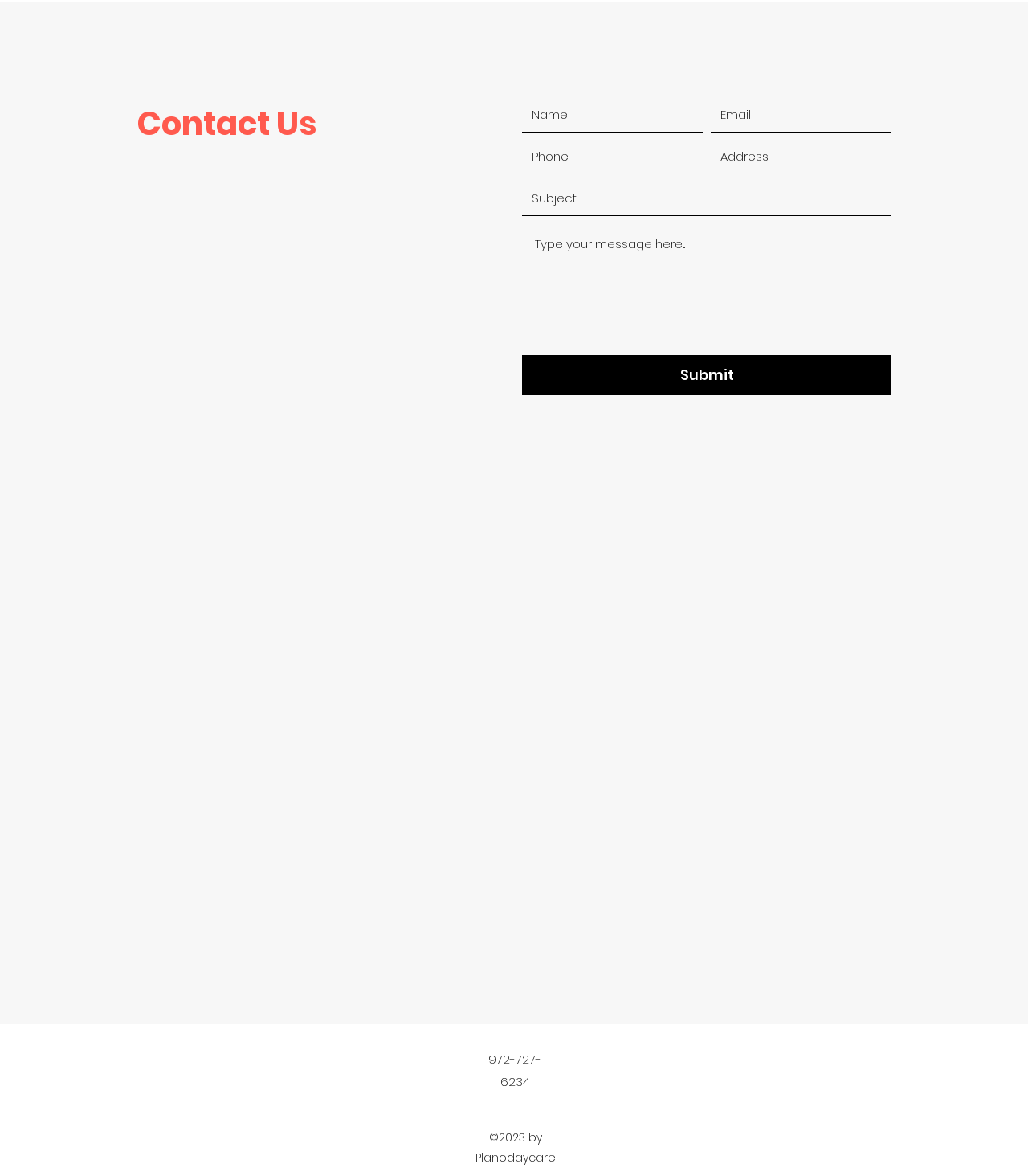Please identify the bounding box coordinates of the element's region that needs to be clicked to fulfill the following instruction: "Type your email". The bounding box coordinates should consist of four float numbers between 0 and 1, i.e., [left, top, right, bottom].

[0.691, 0.084, 0.867, 0.113]